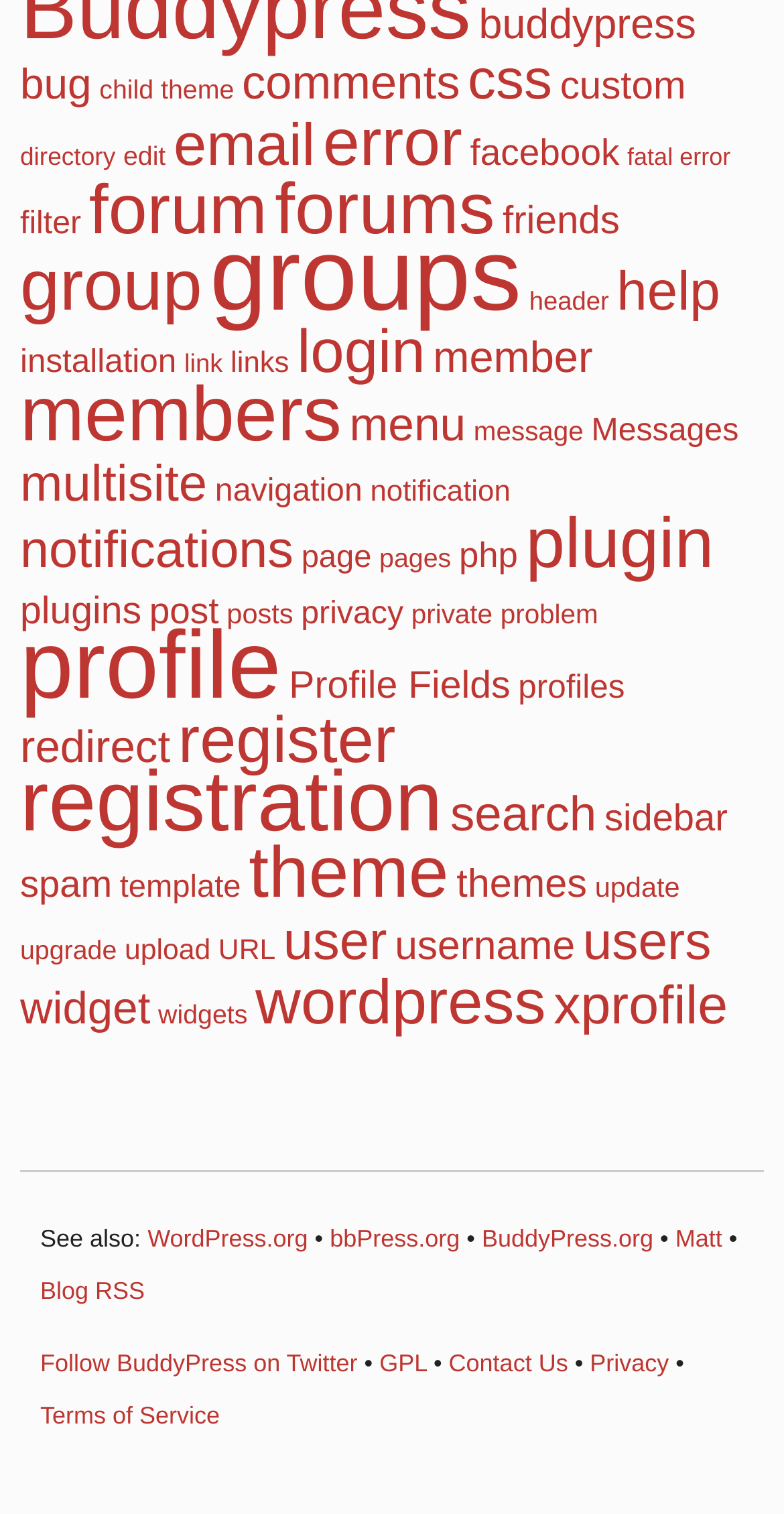Refer to the image and provide an in-depth answer to the question:
What is the topic with the least number of items on this webpage?

I counted the number of items for each topic and found that 'upgrade' has the least number of items, with 142 items.